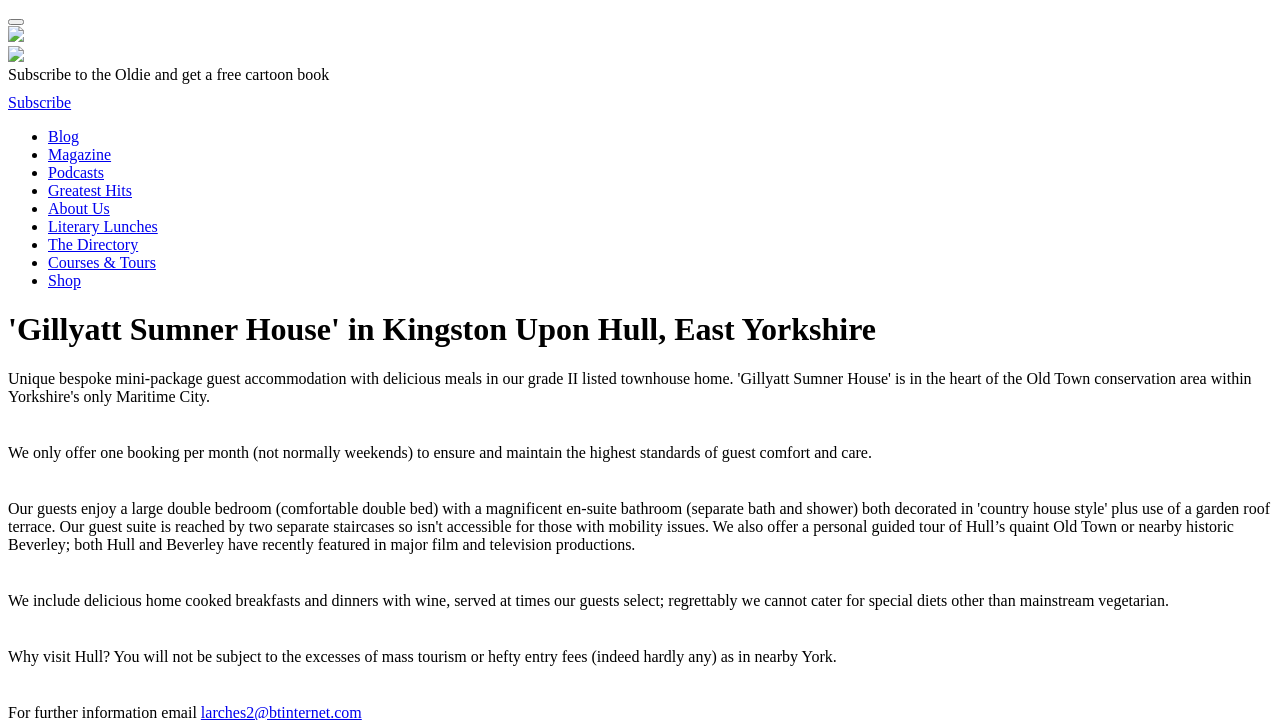What is included in the home cooked meals?
Using the visual information from the image, give a one-word or short-phrase answer.

Wine